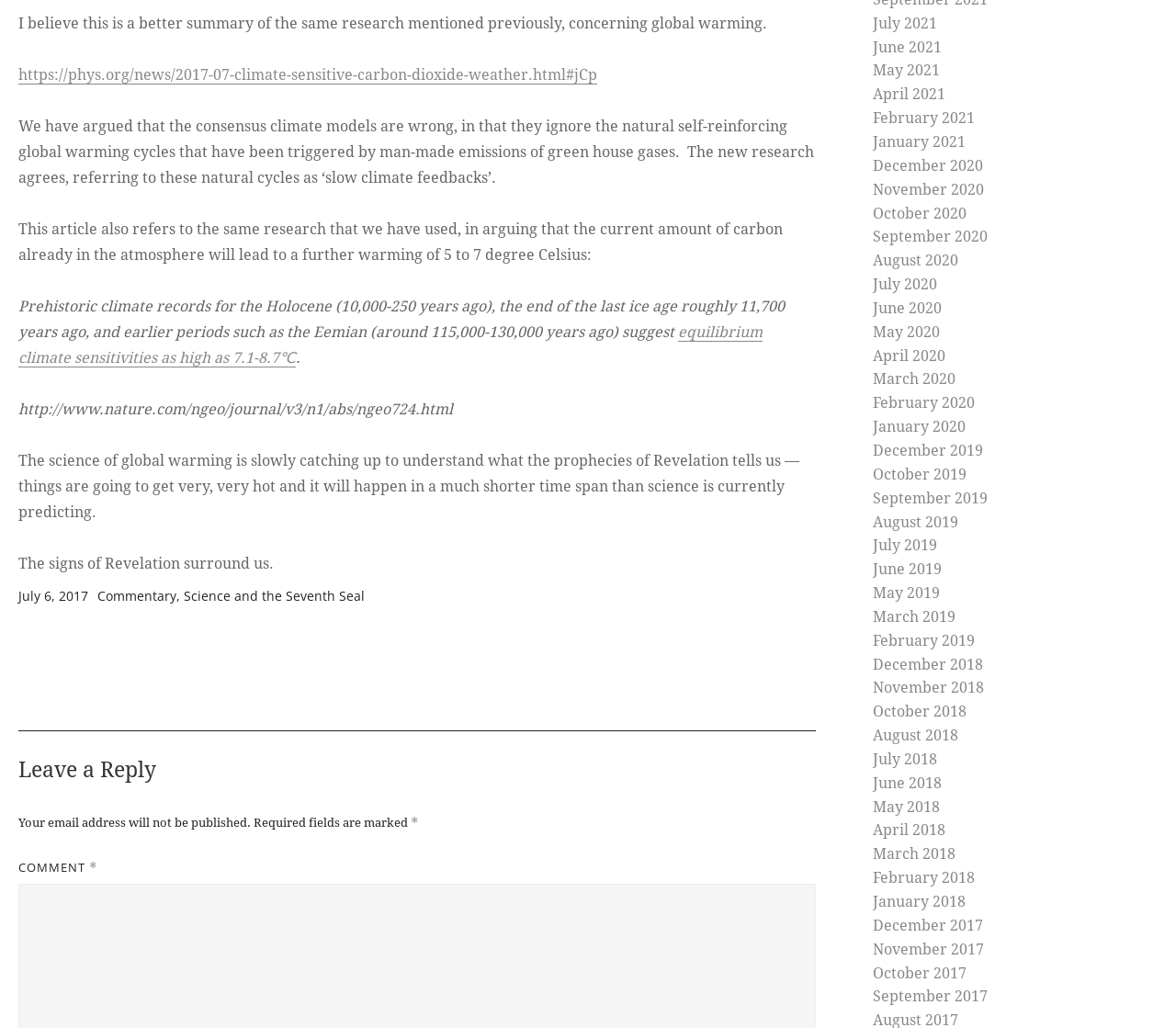Please reply to the following question with a single word or a short phrase:
What is the tone of the article?

Informative and cautionary